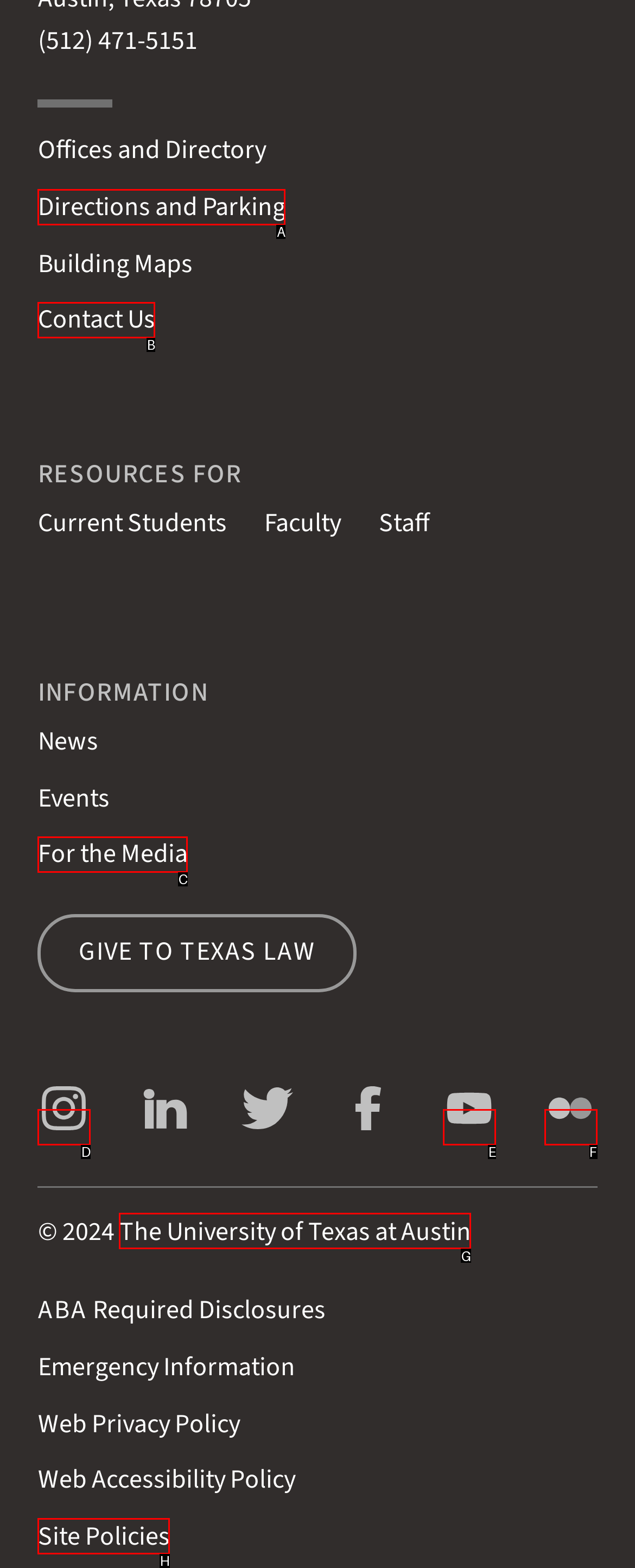Given the description: Contact Us, identify the HTML element that fits best. Respond with the letter of the correct option from the choices.

B